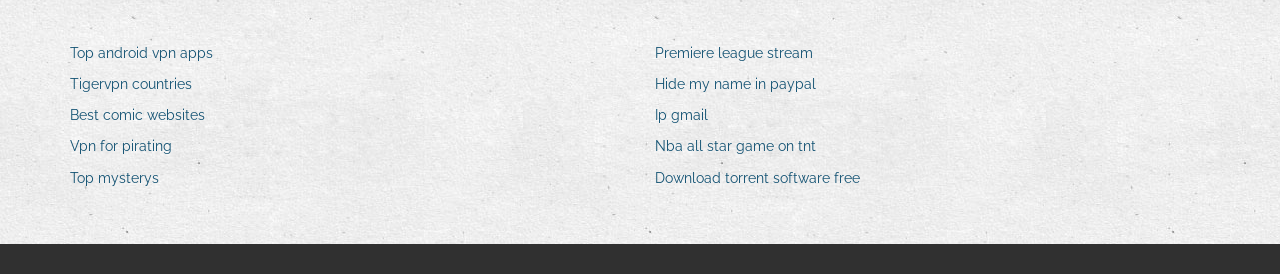Determine the bounding box coordinates for the UI element described. Format the coordinates as (top-left x, top-left y, bottom-right x, bottom-right y) and ensure all values are between 0 and 1. Element description: Vpn for pirating

[0.055, 0.487, 0.146, 0.586]